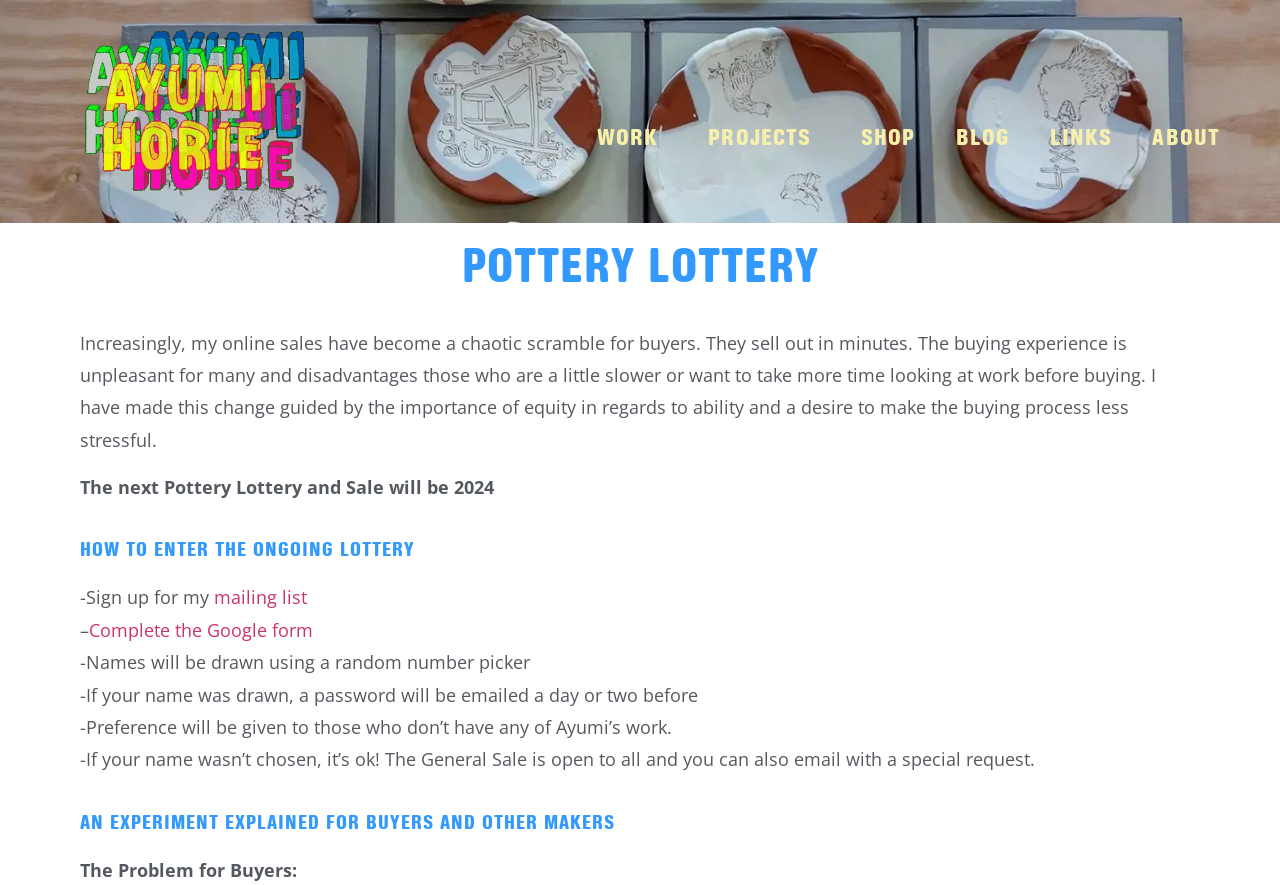Can you identify the bounding box coordinates of the clickable region needed to carry out this instruction: 'Complete the Google form'? The coordinates should be four float numbers within the range of 0 to 1, stated as [left, top, right, bottom].

[0.07, 0.698, 0.245, 0.725]